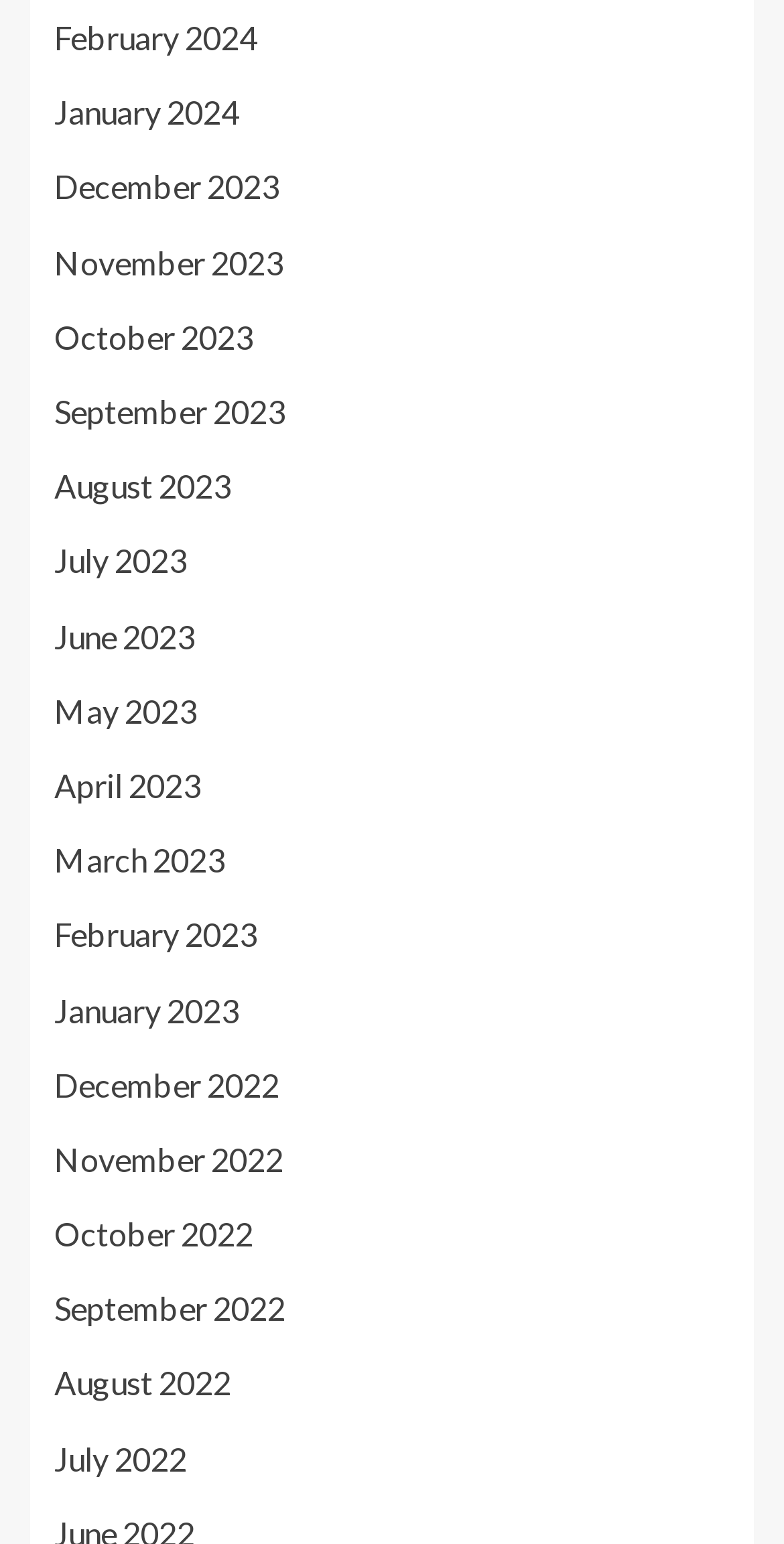Determine the bounding box coordinates of the section to be clicked to follow the instruction: "access August 2023". The coordinates should be given as four float numbers between 0 and 1, formatted as [left, top, right, bottom].

[0.069, 0.302, 0.295, 0.327]